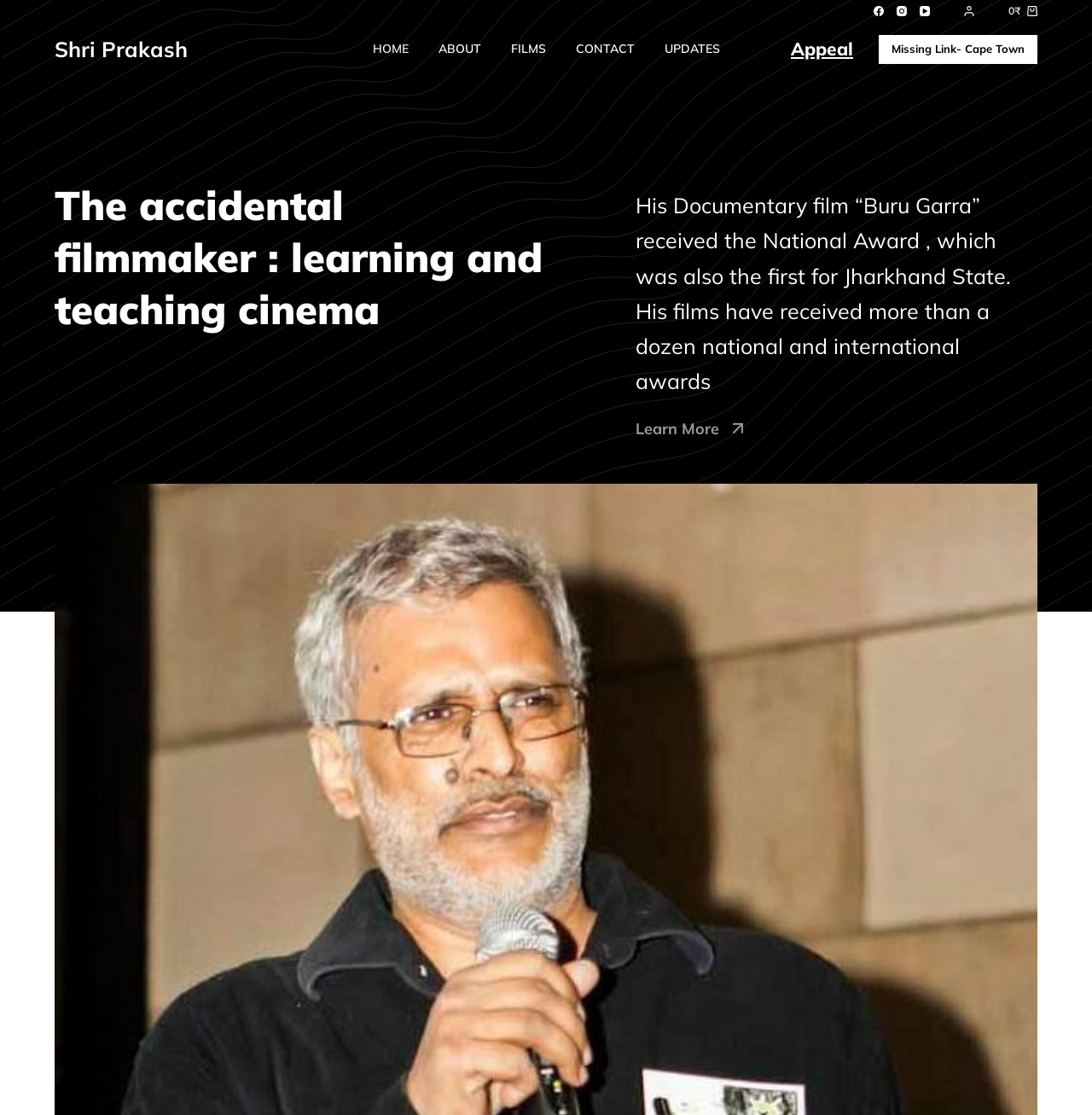What is the title of the documentary film? From the image, respond with a single word or brief phrase.

Buru Garra